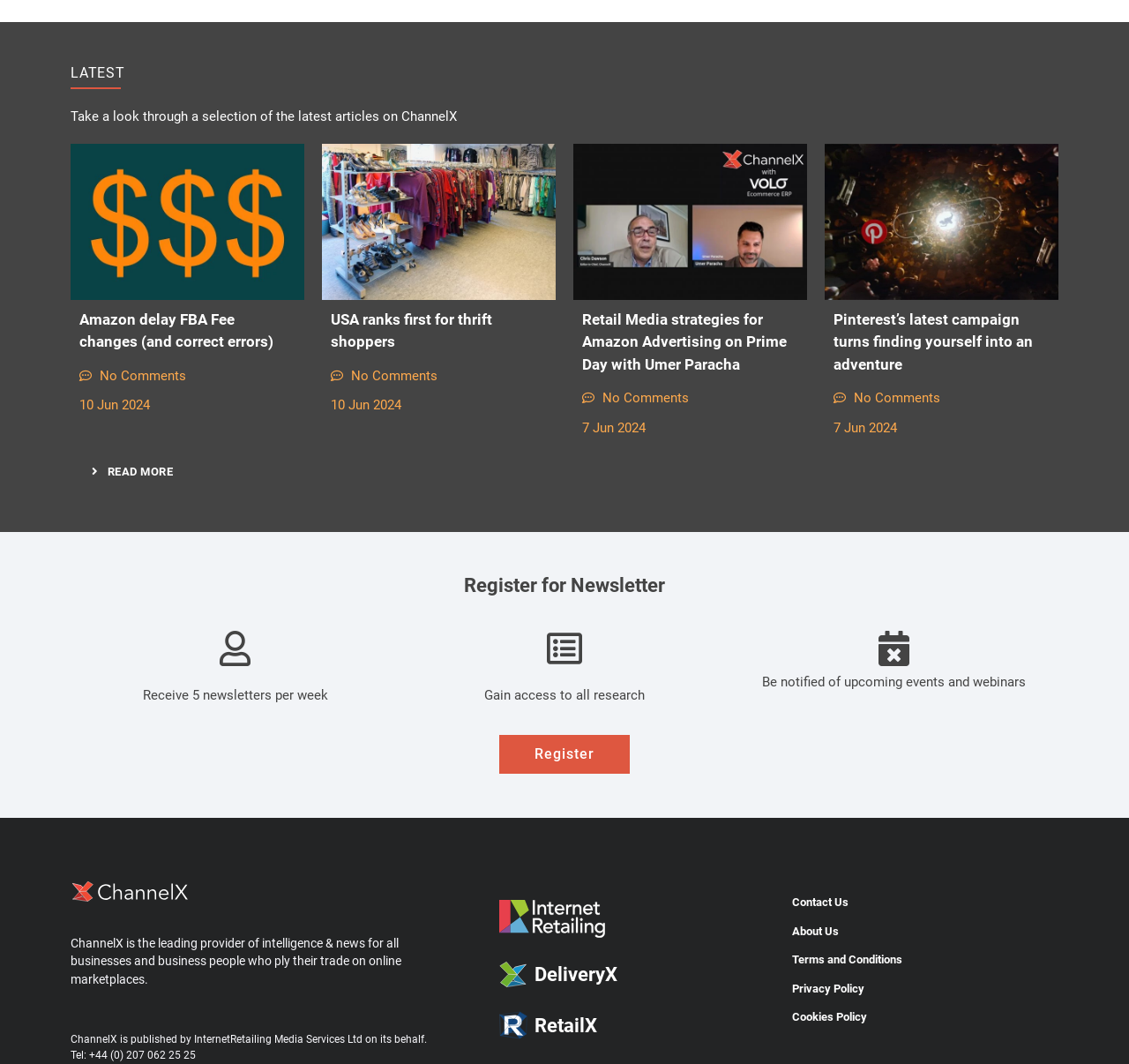How many articles are displayed on the webpage?
Analyze the image and provide a thorough answer to the question.

There are four article sections on the webpage, each with a title, image, and date, and a 'READ MORE' link.